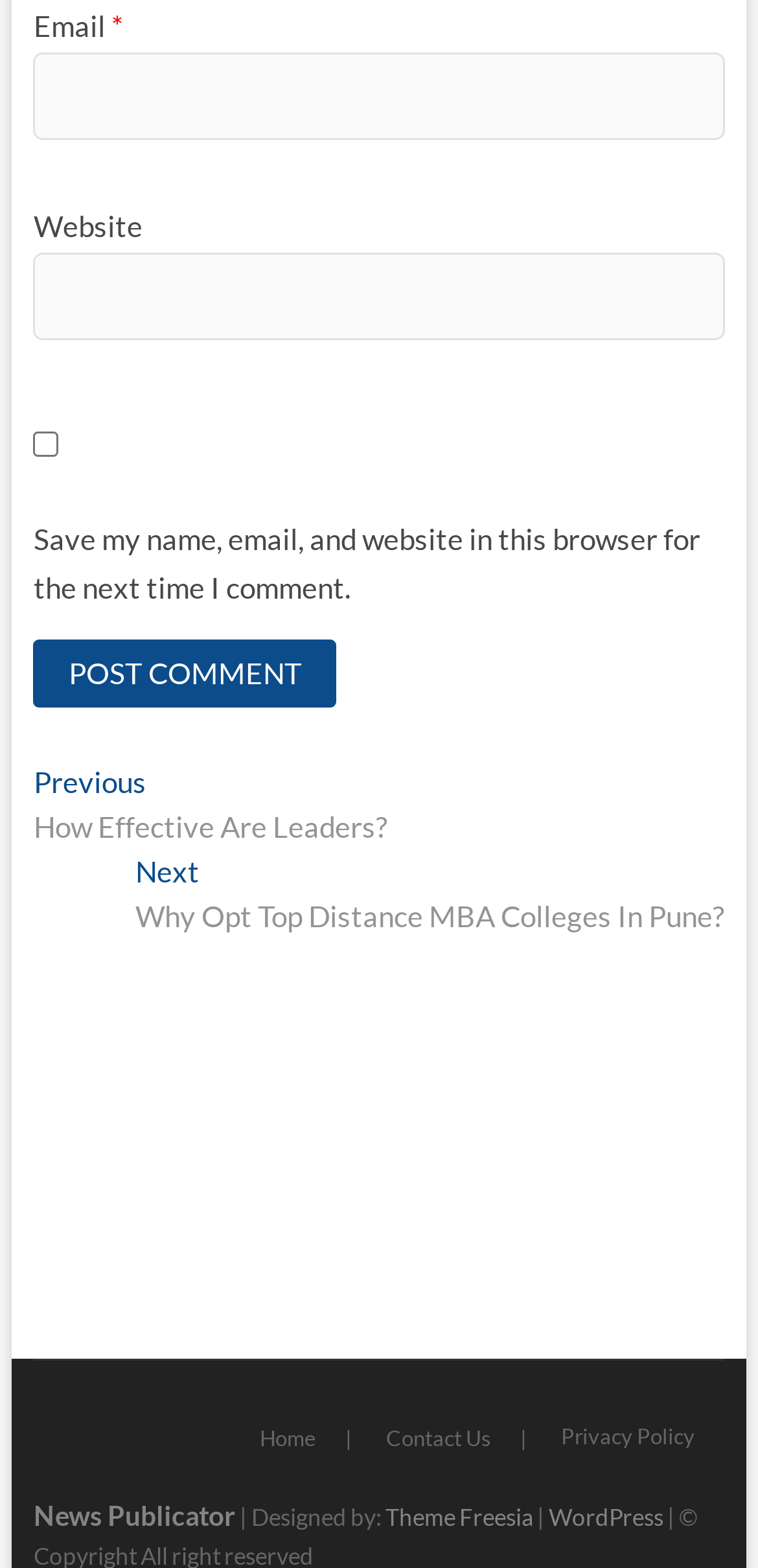What is the label of the first input field?
Use the image to answer the question with a single word or phrase.

Email *